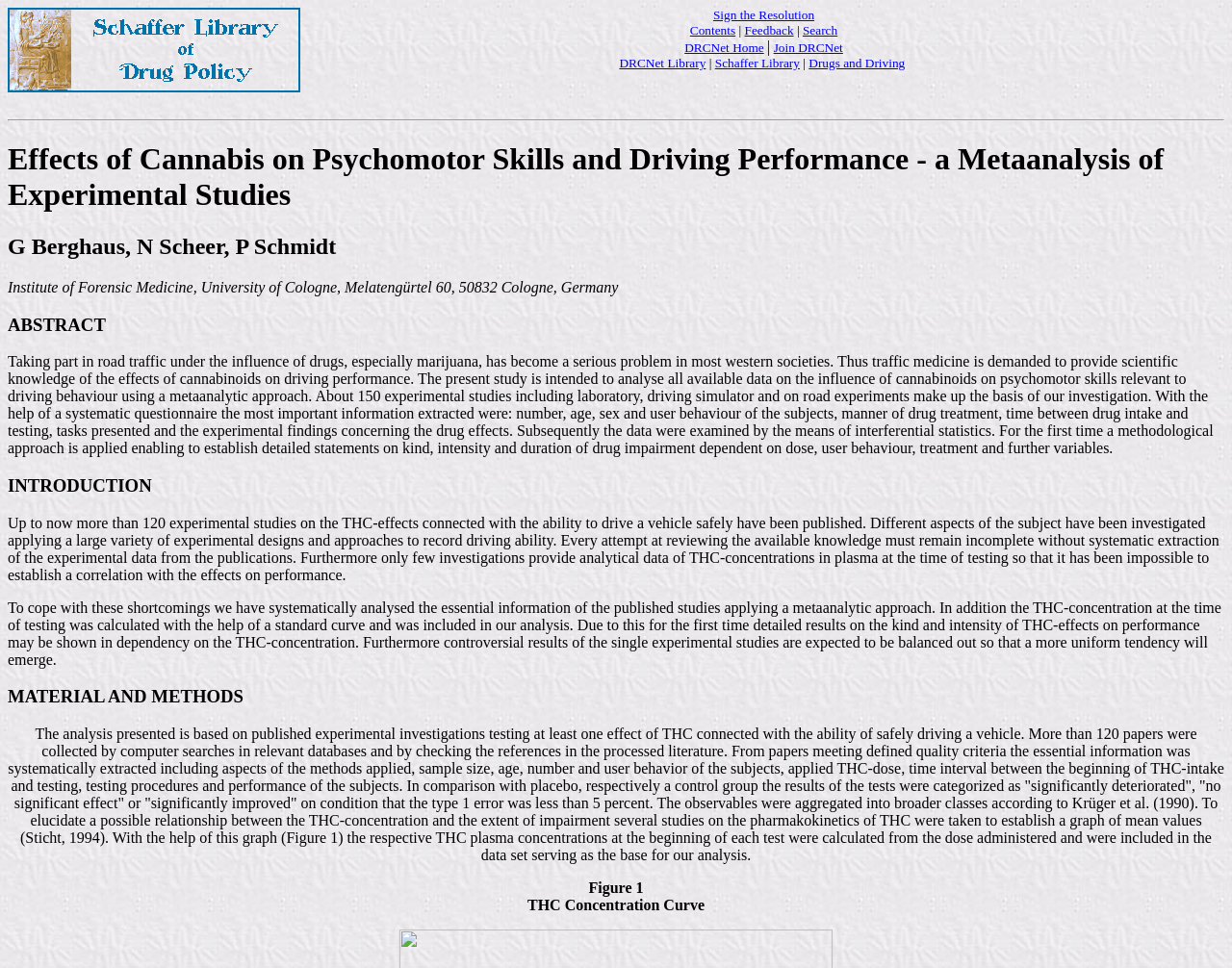Please find the bounding box coordinates of the section that needs to be clicked to achieve this instruction: "Sign the Resolution".

[0.579, 0.008, 0.661, 0.023]